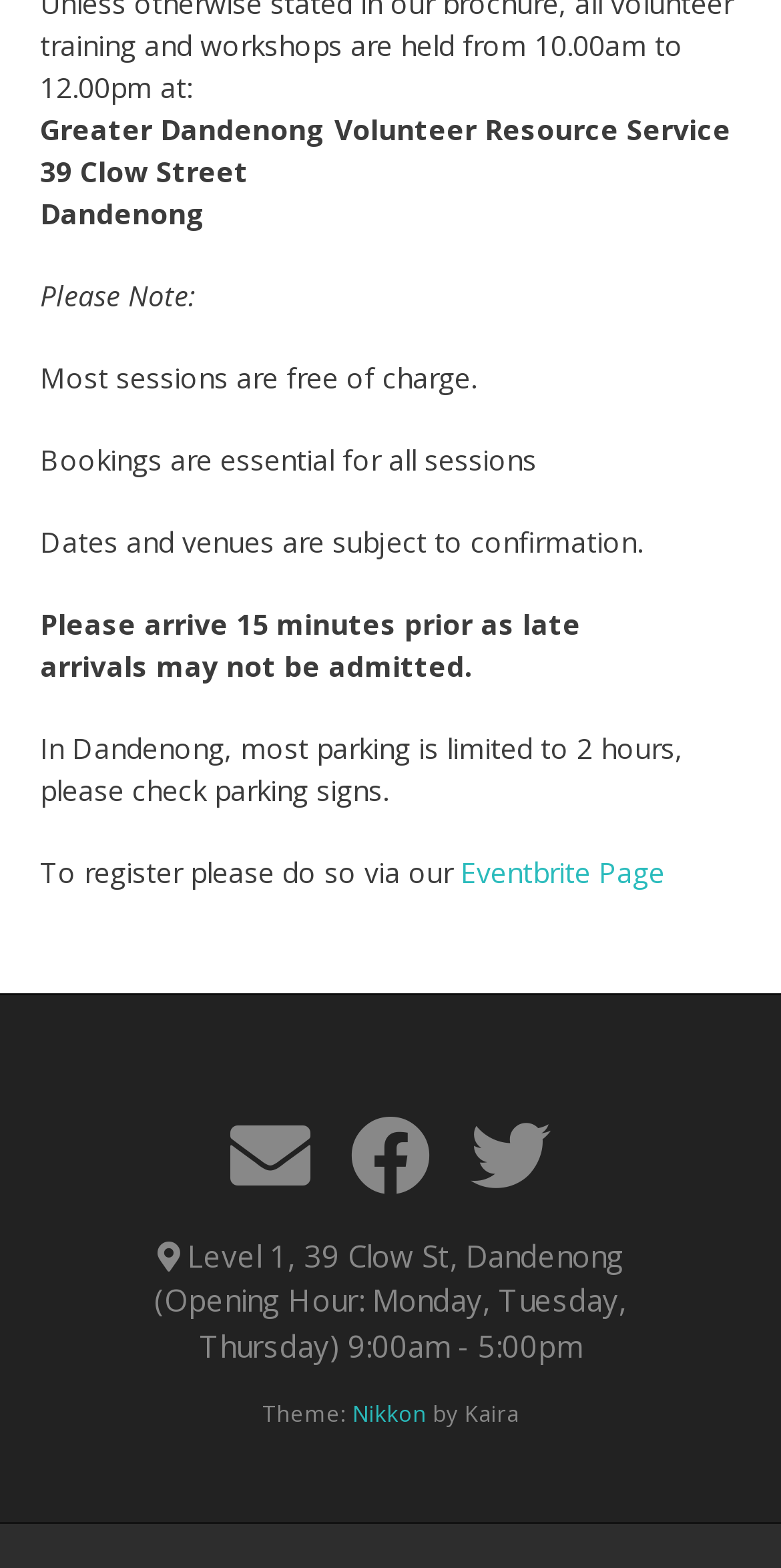Carefully examine the image and provide an in-depth answer to the question: How long is the parking limit in Dandenong?

I found this information by reading the static text element that mentions parking signs, which states that 'In Dandenong, most parking is limited to 2 hours'.